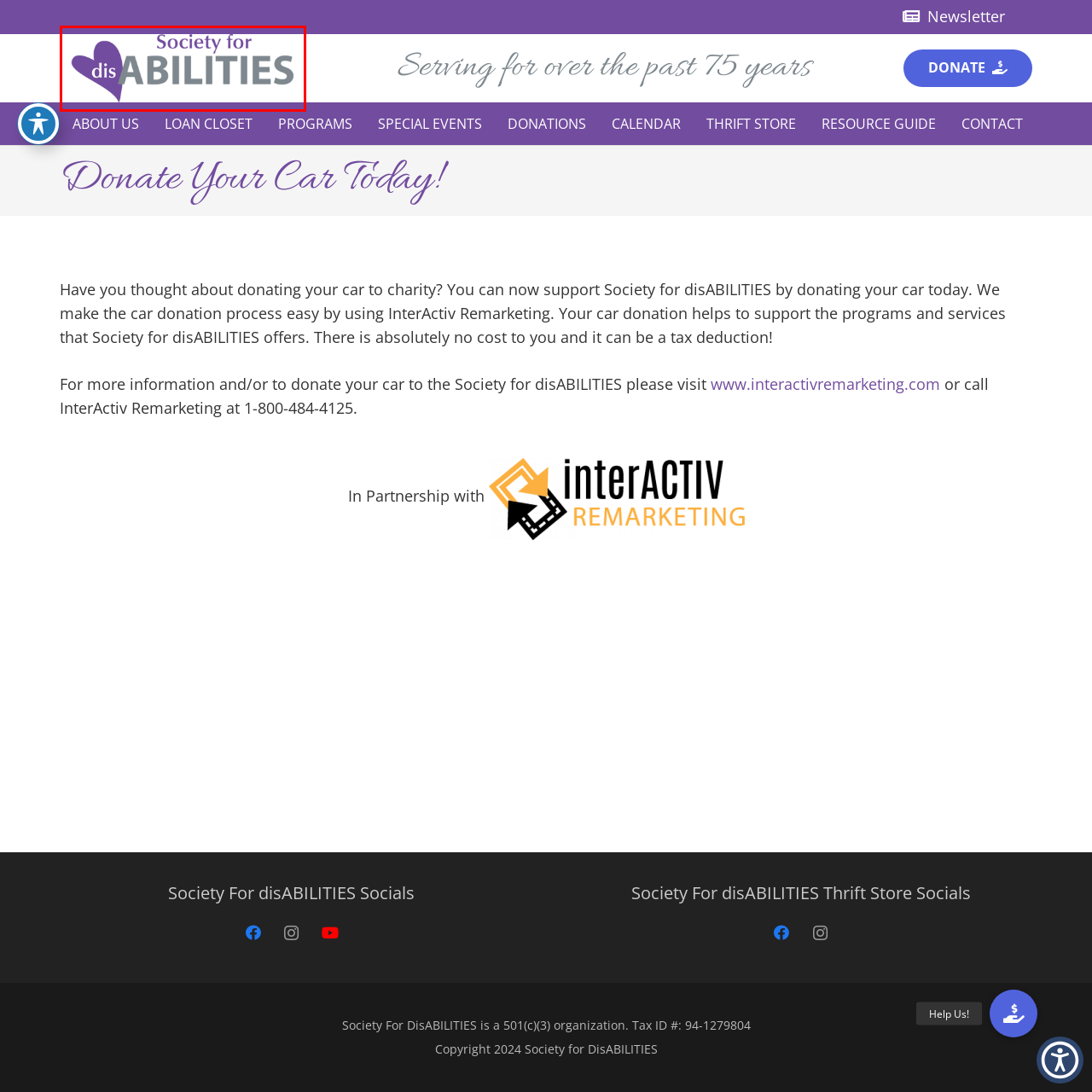Create a detailed narrative of the scene depicted inside the red-outlined image.

The image prominently features the logo of the "Society for disABILITIES." It showcases the organization's name in a combination of purple and gray colors, with a stylized heart graphic integrated into the design, emphasizing the theme of compassion and support for individuals with disabilities. The word "disABILITIES" stands out, highlighting the organization's focus on empowering and advocating for people with disabilities. This logo effectively communicates the mission of the Society, which has been serving the community for over 75 years, as it seeks to promote inclusivity and provide vital resources and services.